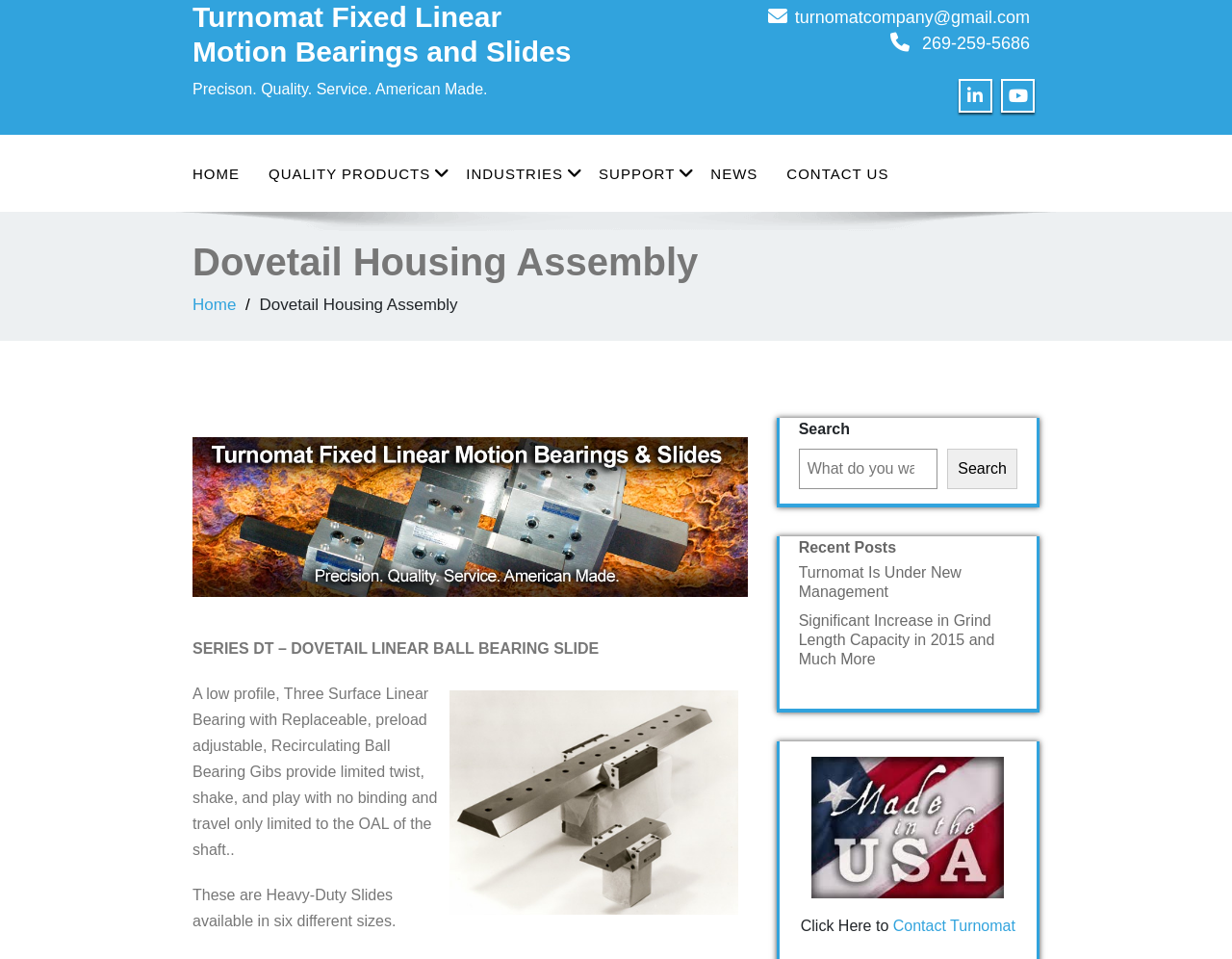Identify the bounding box coordinates of the area you need to click to perform the following instruction: "Search for something".

[0.648, 0.467, 0.761, 0.51]